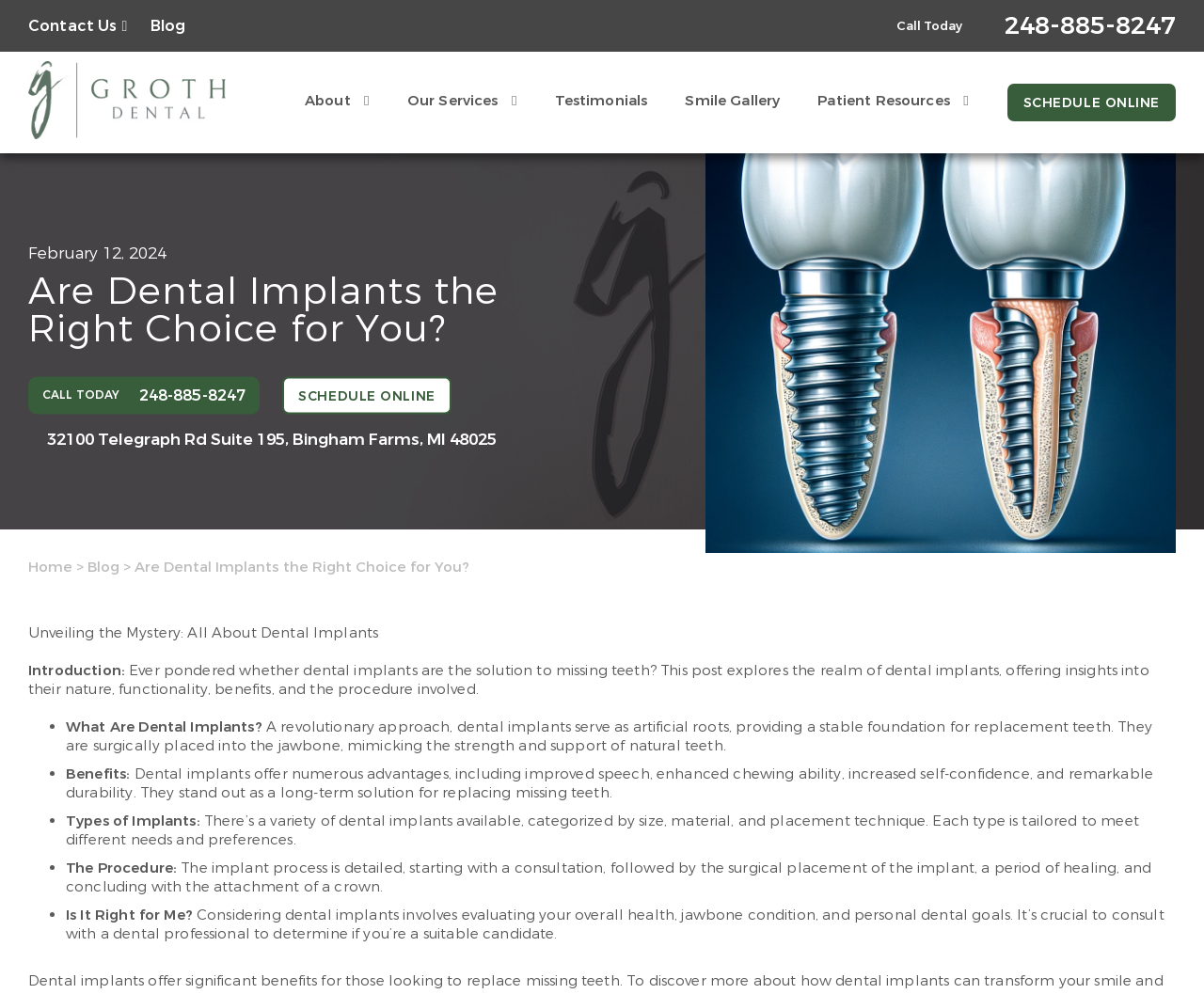Identify the bounding box coordinates of the region that needs to be clicked to carry out this instruction: "Contact Us". Provide these coordinates as four float numbers ranging from 0 to 1, i.e., [left, top, right, bottom].

[0.023, 0.016, 0.106, 0.035]